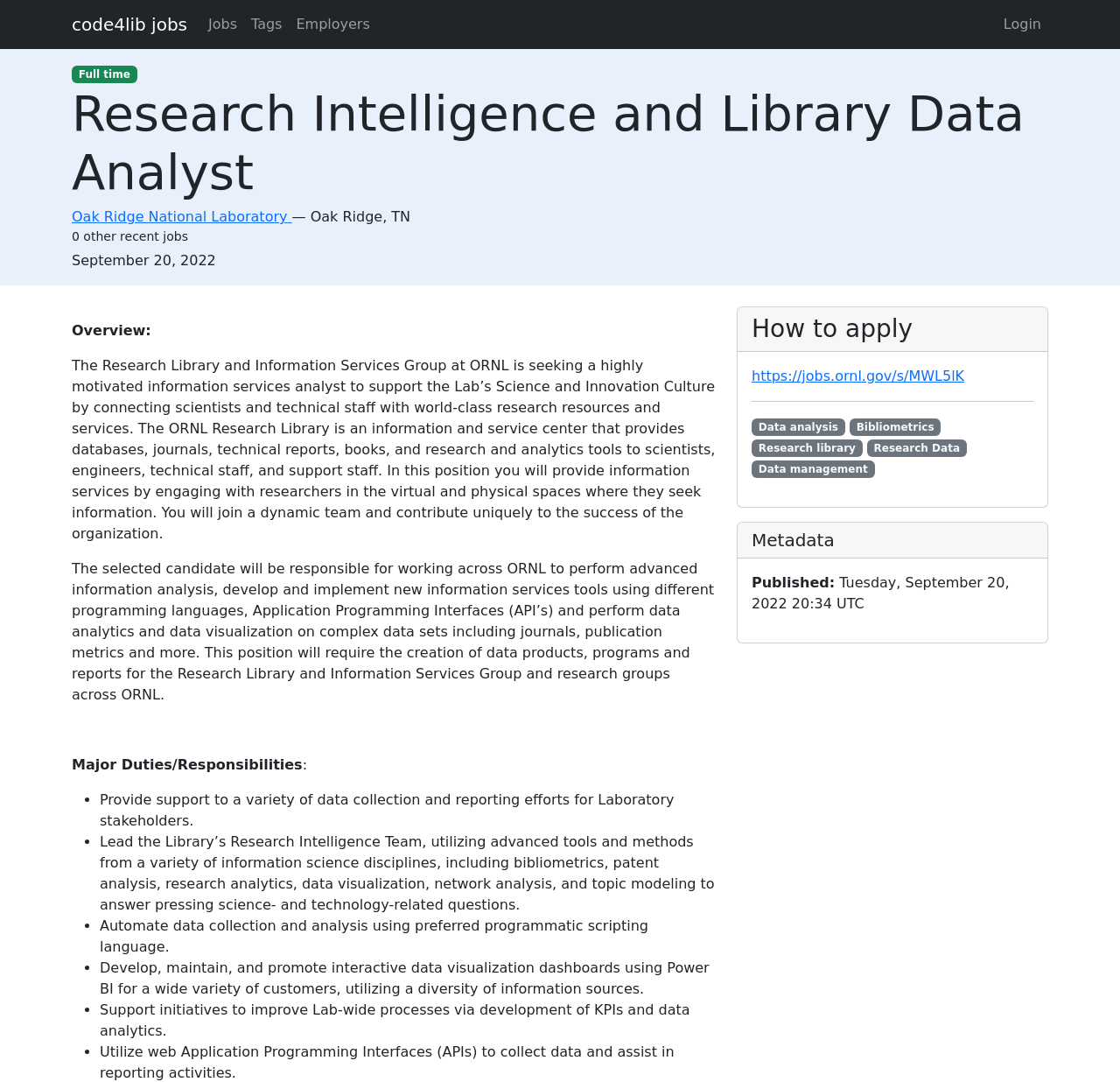Find the bounding box of the UI element described as: "About Fussel". The bounding box coordinates should be given as four float values between 0 and 1, i.e., [left, top, right, bottom].

None